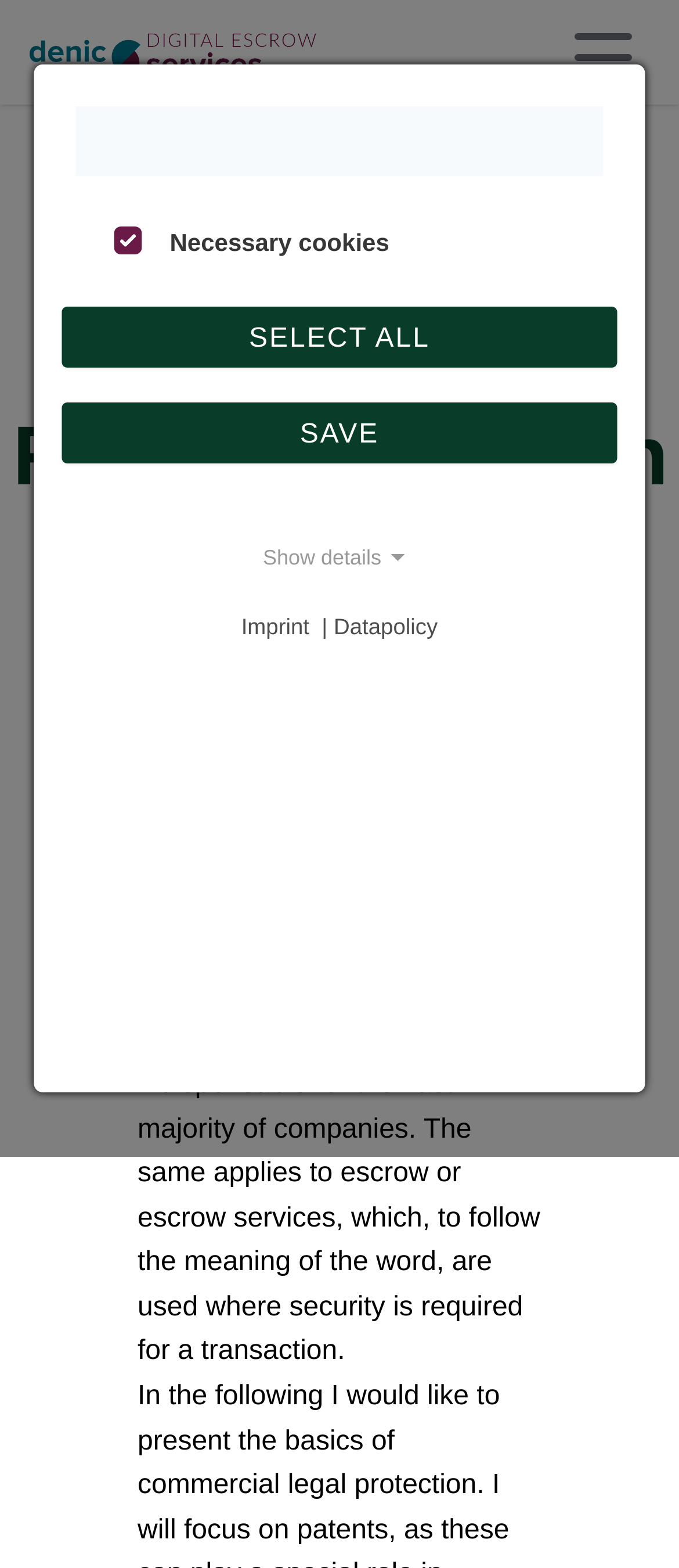What is the topic of the guest article?
By examining the image, provide a one-word or phrase answer.

Relation between patents and digital escrow